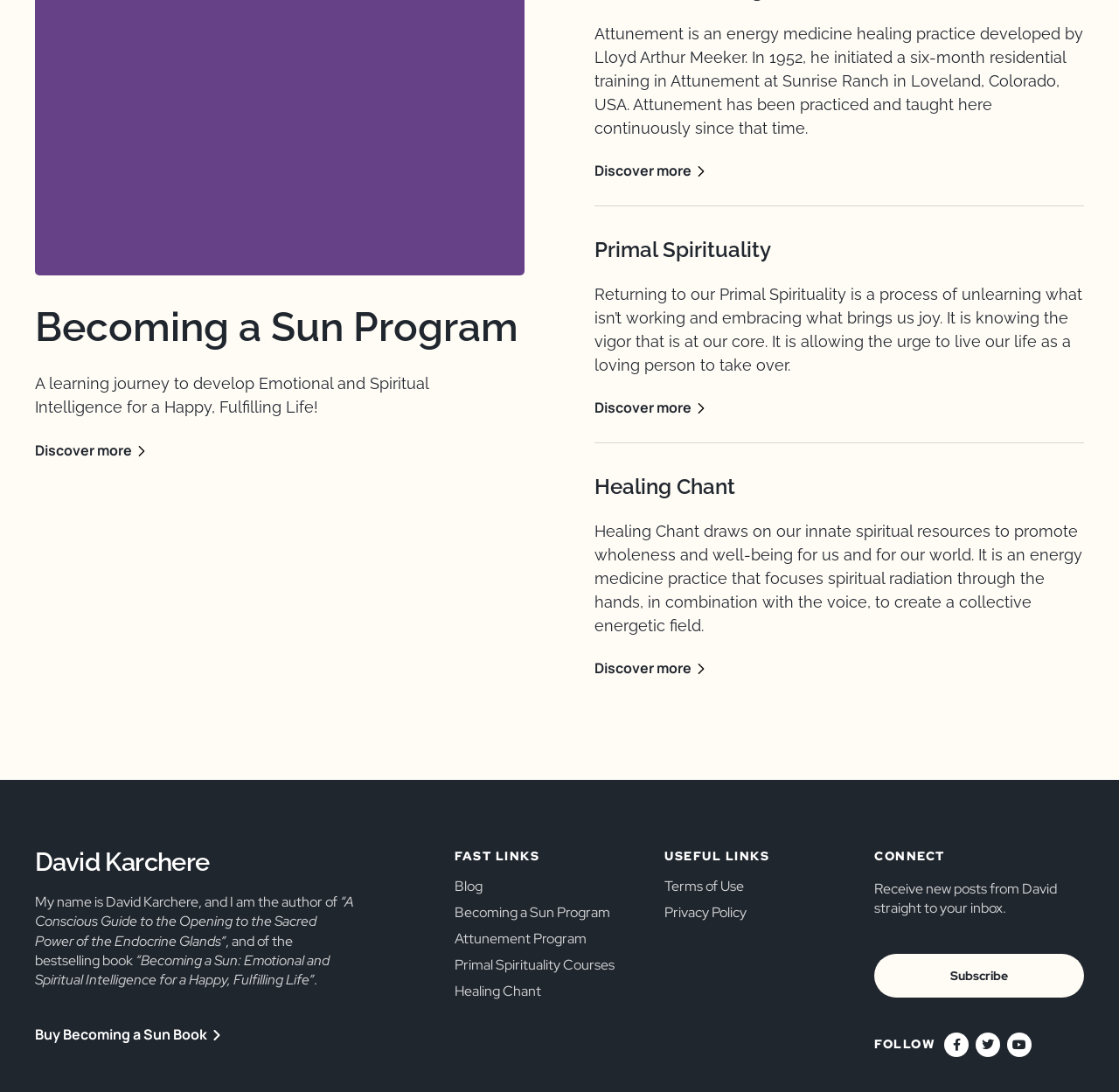Can you specify the bounding box coordinates for the region that should be clicked to fulfill this instruction: "Click on 'Becoming a Sun Program'".

[0.031, 0.278, 0.463, 0.321]